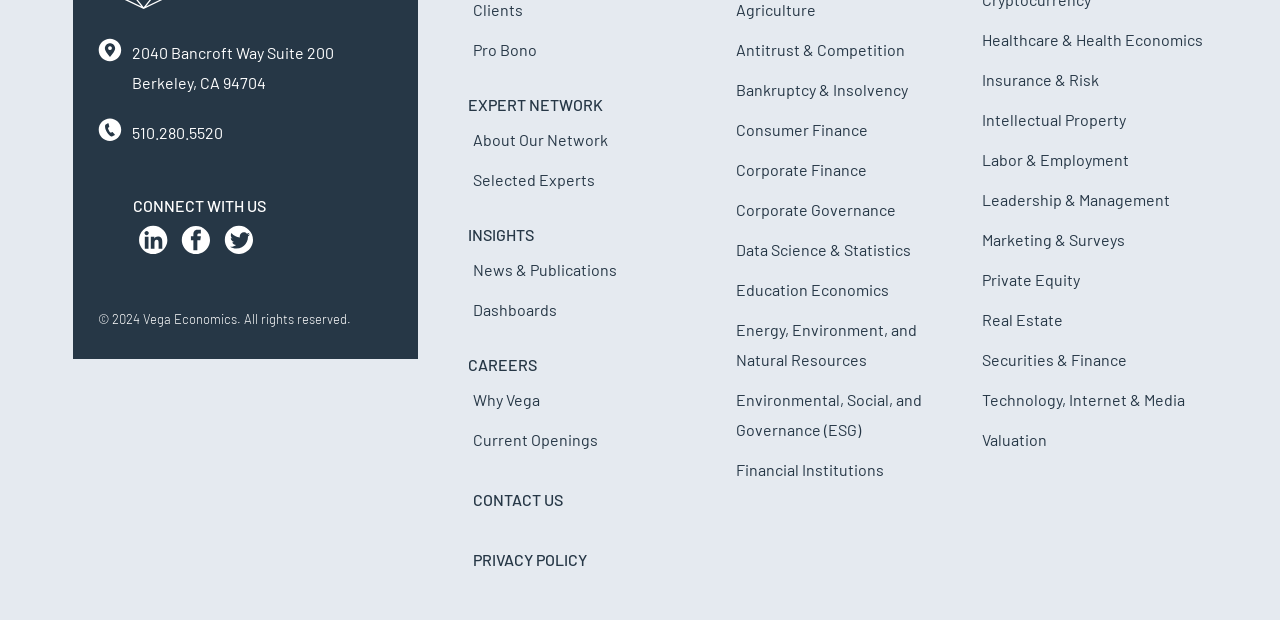What is the address of Vega Economics?
Please provide a detailed answer to the question.

I found the address by looking at the static text elements at the top of the webpage, which provide the address as '2040 Bancroft Way Suite 200, Berkeley, CA 94704'.